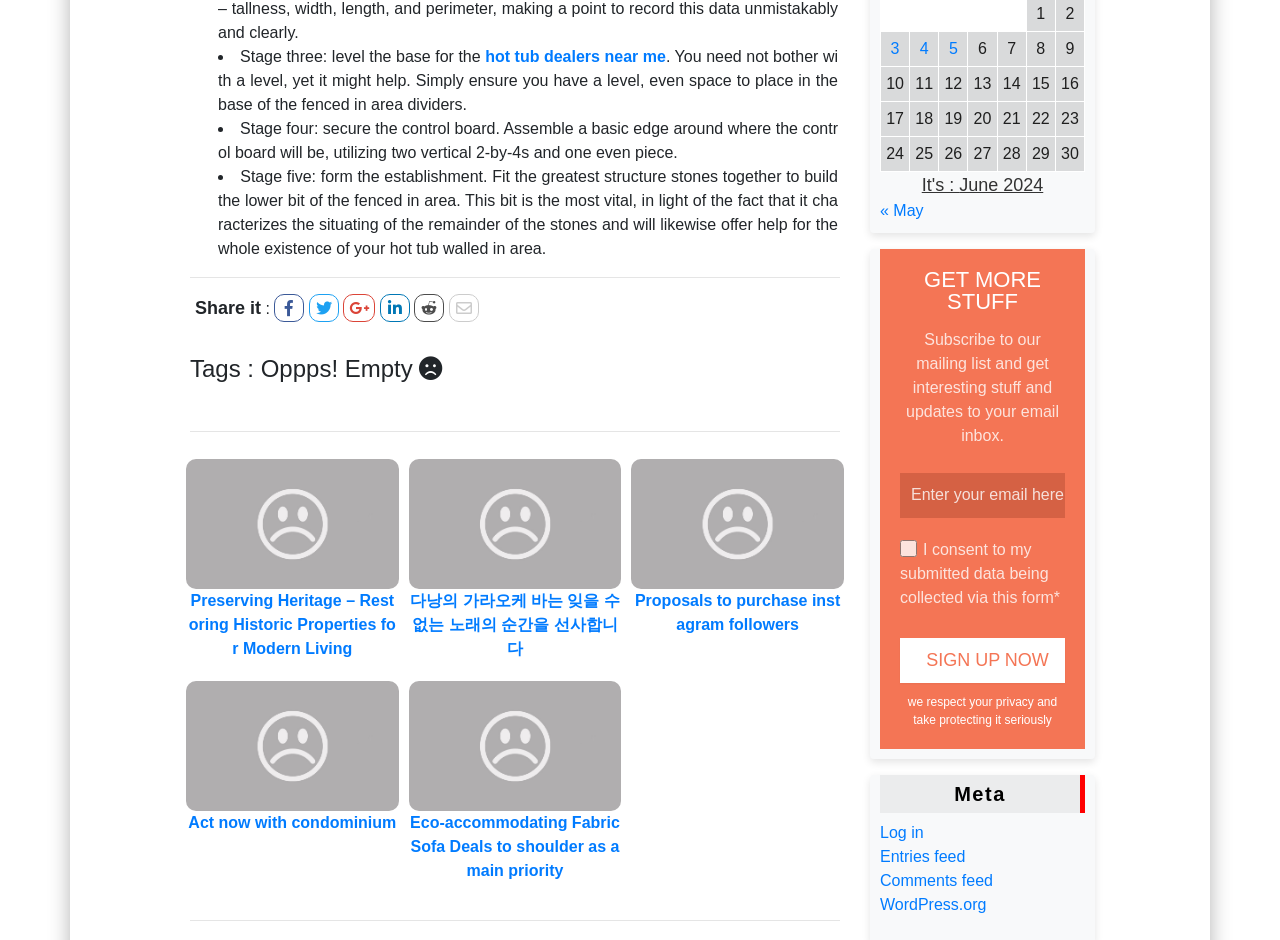Locate the UI element described by Act now with condominium and provide its bounding box coordinates. Use the format (top-left x, top-left y, bottom-right x, bottom-right y) with all values as floating point numbers between 0 and 1.

[0.147, 0.866, 0.31, 0.884]